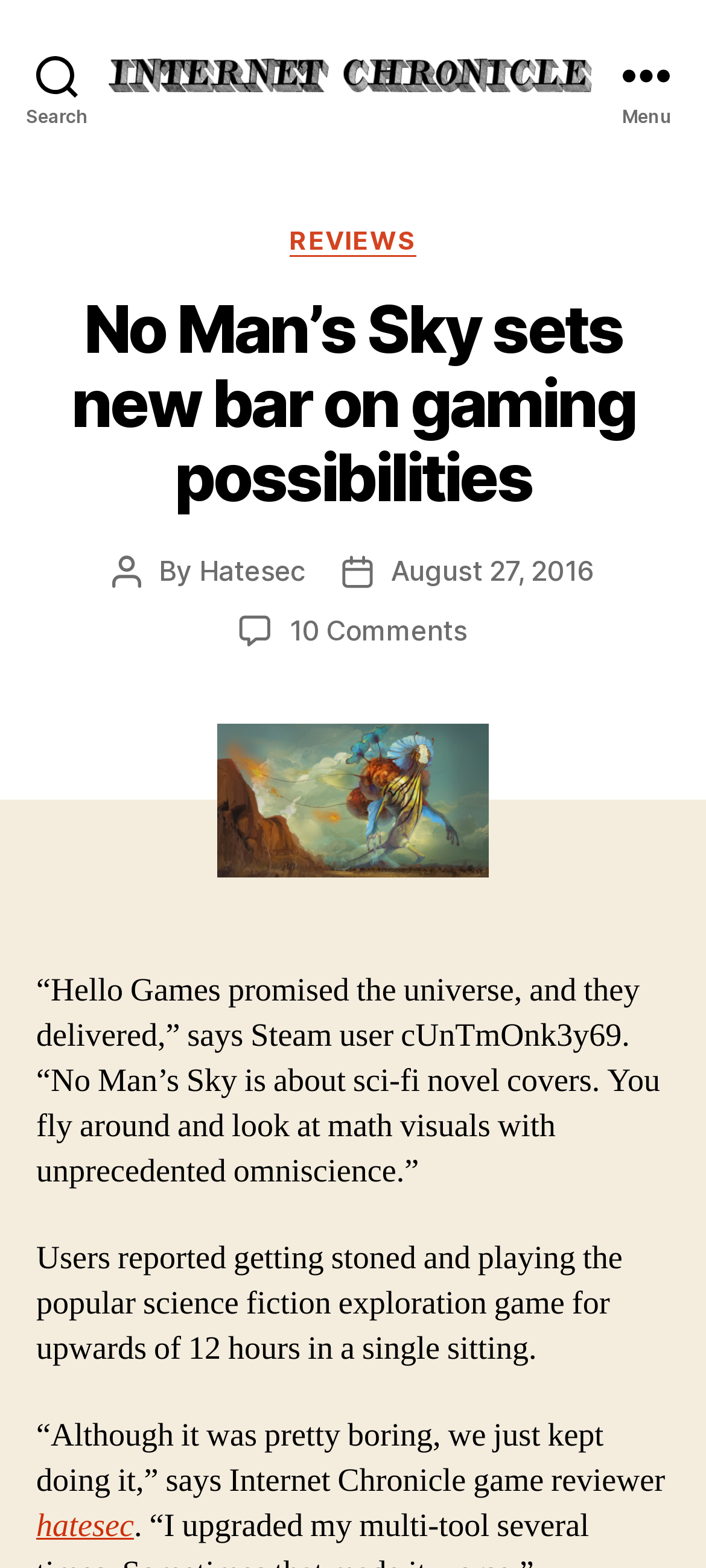Please mark the bounding box coordinates of the area that should be clicked to carry out the instruction: "Read the post by Hatesec".

[0.282, 0.353, 0.434, 0.375]